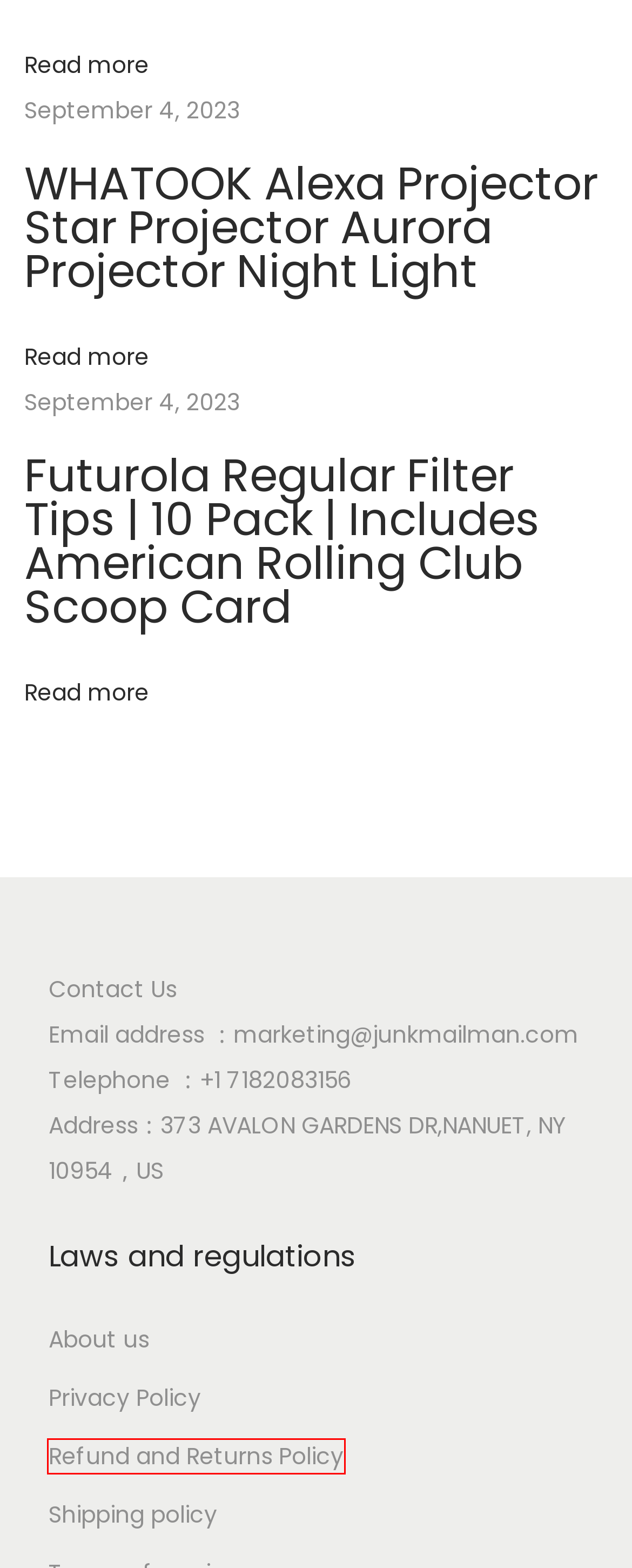You have a screenshot of a webpage with a red rectangle bounding box around an element. Identify the best matching webpage description for the new page that appears after clicking the element in the bounding box. The descriptions are:
A. About us – junkmailman
B. WHATOOK Alexa Projector Star Projector Aurora Projector Night Light – junkmailman
C. Shipping policy – junkmailman
D. NFI Essentials Baby Diaper Bag Backpack – The Perfect Maternity Bag for Mothers – junkmailman
E. Privacy Policy – junkmailman
F. Refund and Returns Policy – junkmailman
G. 20230826 – junkmailman
H. Futurola Regular Filter Tips | 10 Pack | Includes American Rolling Club Scoop Card – junkmailman

F